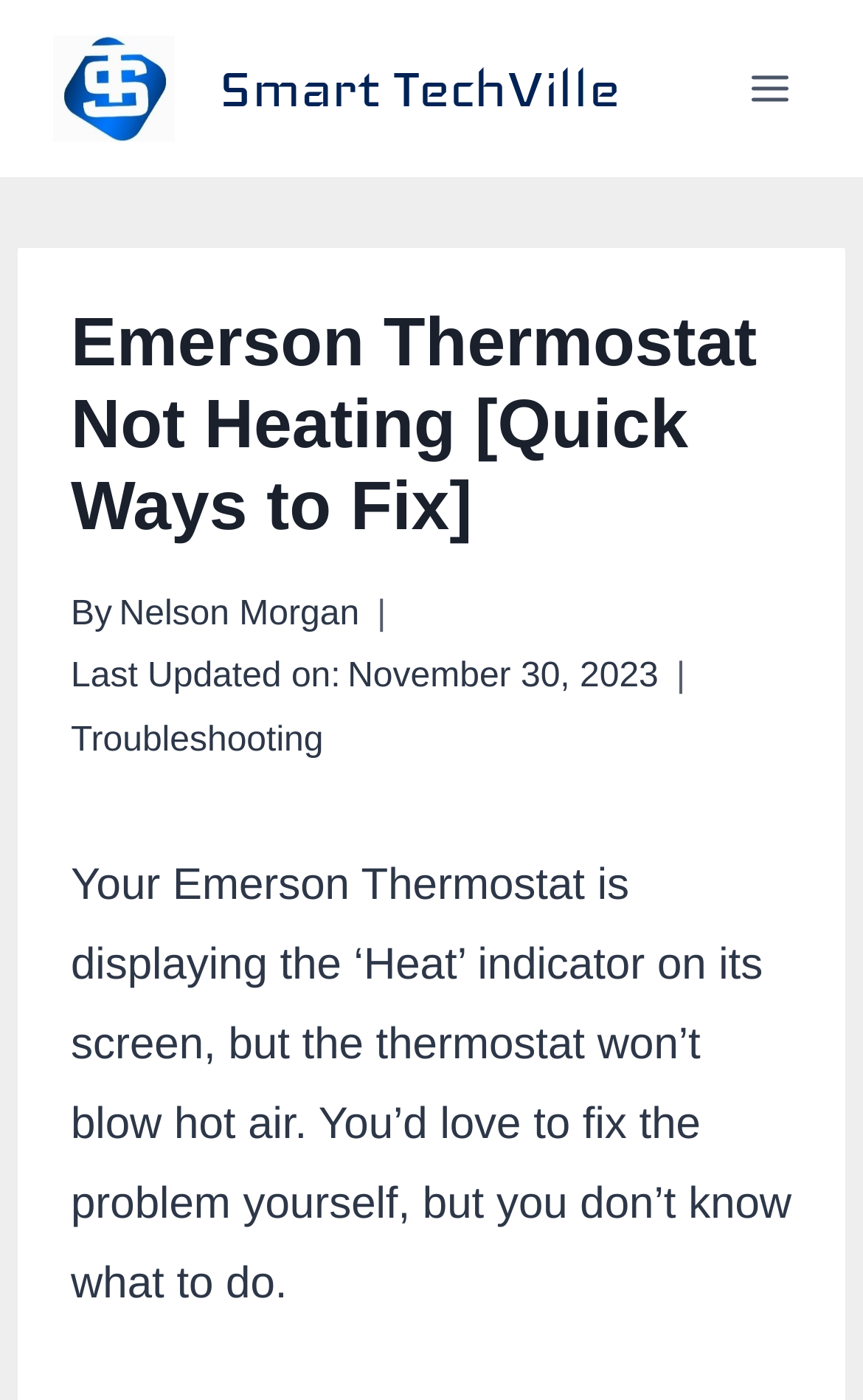Using the provided element description "Nelson Morgan", determine the bounding box coordinates of the UI element.

[0.138, 0.425, 0.416, 0.452]